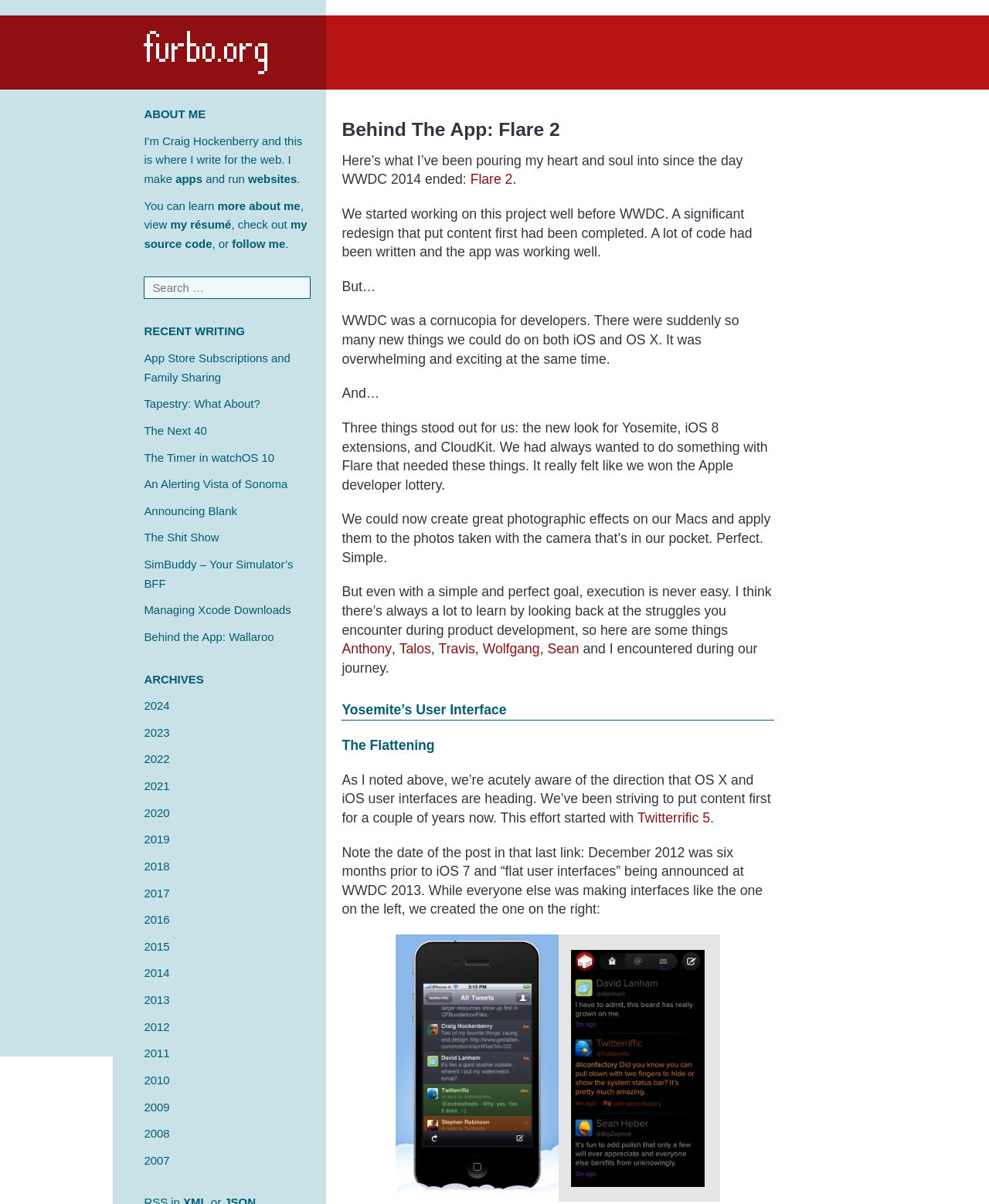Identify the bounding box coordinates of the part that should be clicked to carry out this instruction: "read the recent writing about App Store Subscriptions and Family Sharing".

[0.146, 0.292, 0.294, 0.319]